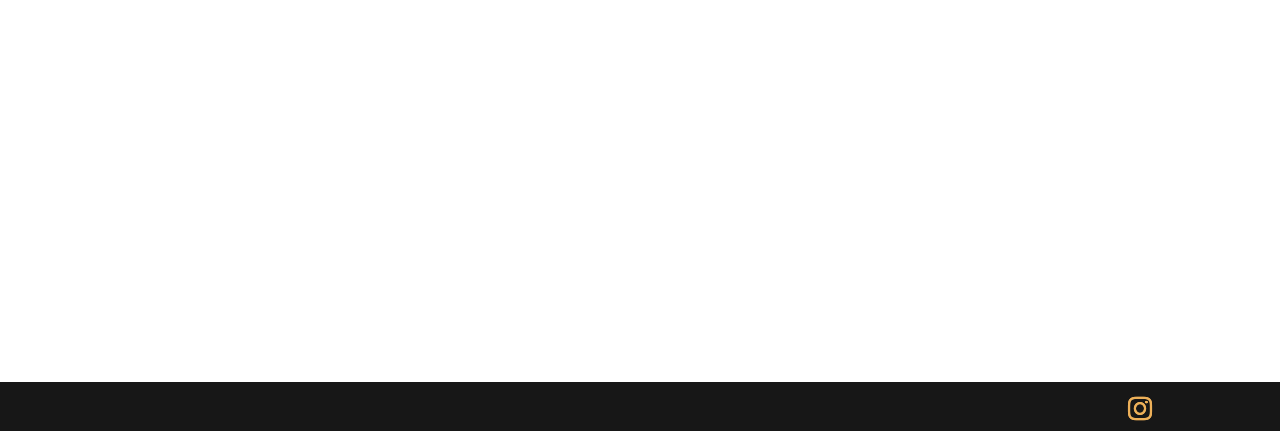Using the element description: "About us", determine the bounding box coordinates. The coordinates should be in the format [left, top, right, bottom], with values between 0 and 1.

None